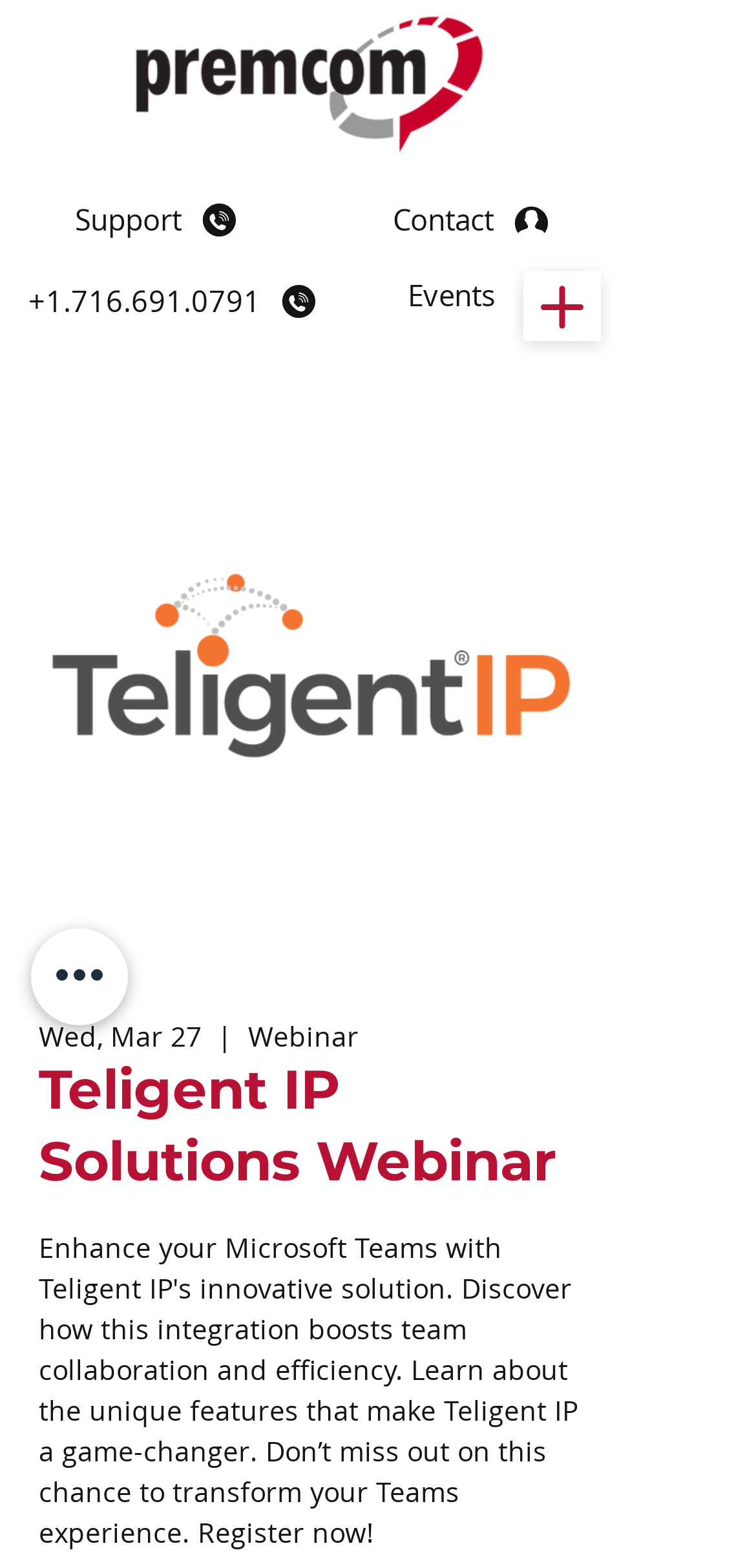Determine the bounding box of the UI element mentioned here: "LiteSpeed Web Server". The coordinates must be in the format [left, top, right, bottom] with values ranging from 0 to 1.

None